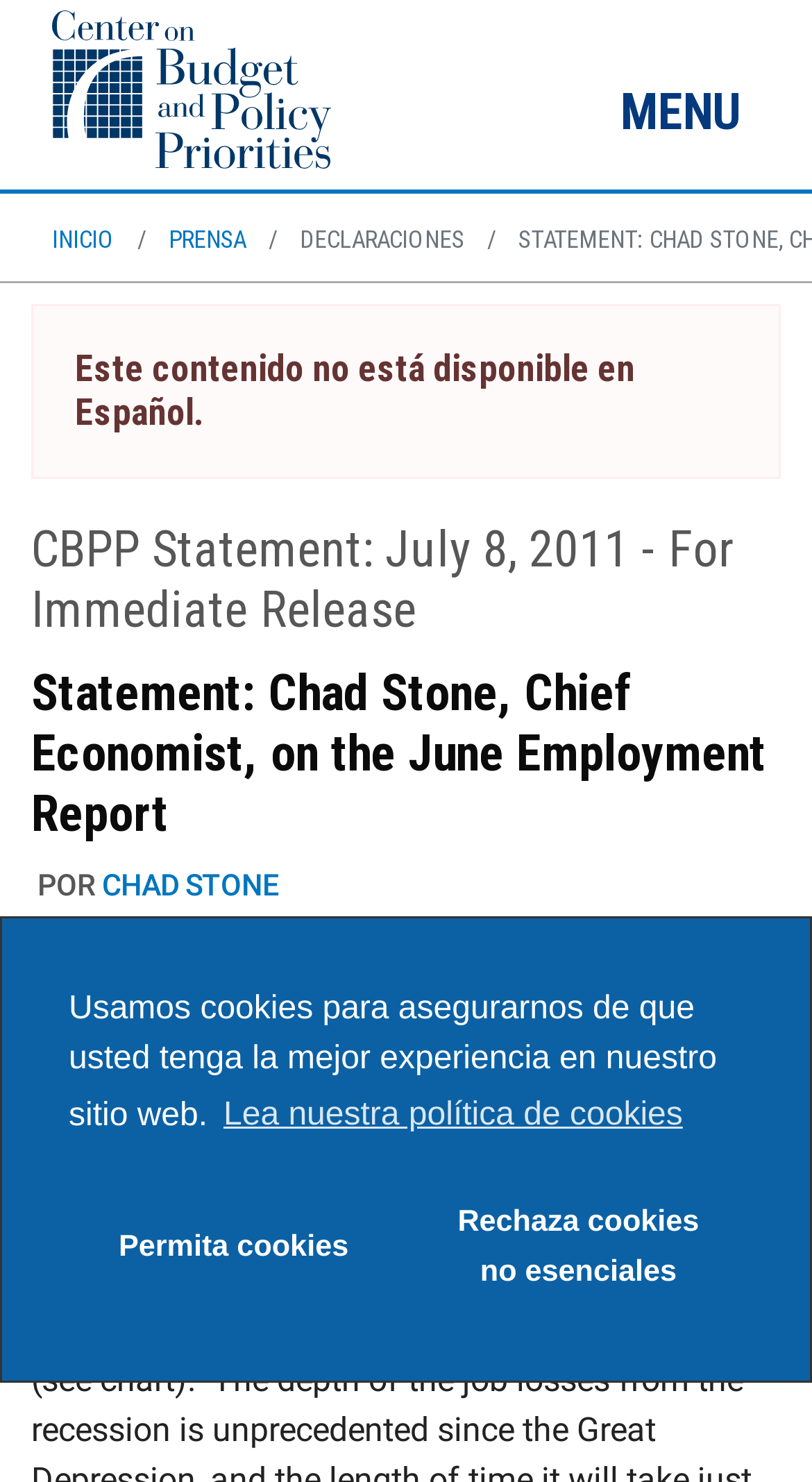Please identify the bounding box coordinates of the element's region that needs to be clicked to fulfill the following instruction: "learn more about the author". The bounding box coordinates should consist of four float numbers between 0 and 1, i.e., [left, top, right, bottom].

[0.126, 0.586, 0.344, 0.609]